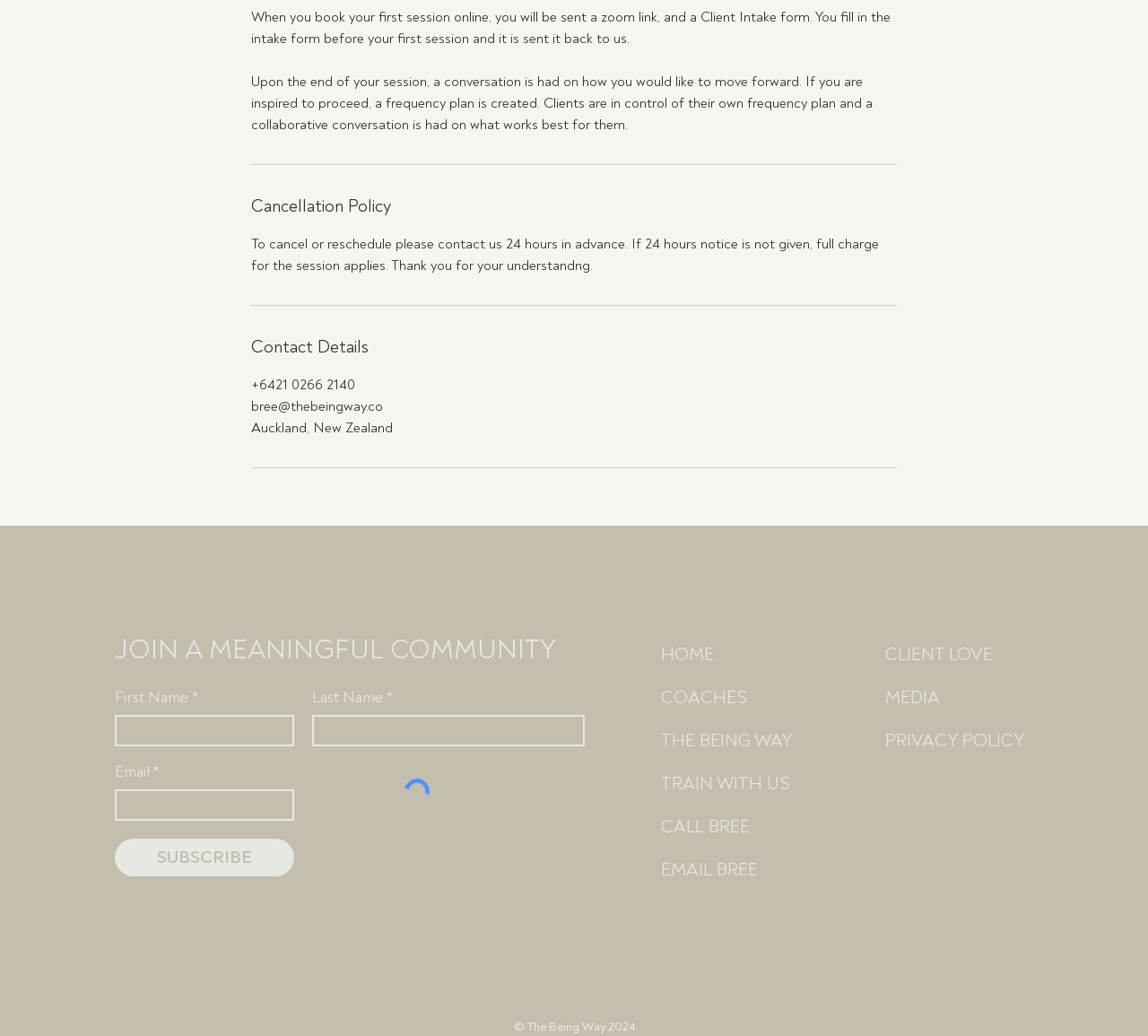Predict the bounding box coordinates of the area that should be clicked to accomplish the following instruction: "Contact Clio". The bounding box coordinates should consist of four float numbers between 0 and 1, i.e., [left, top, right, bottom].

None